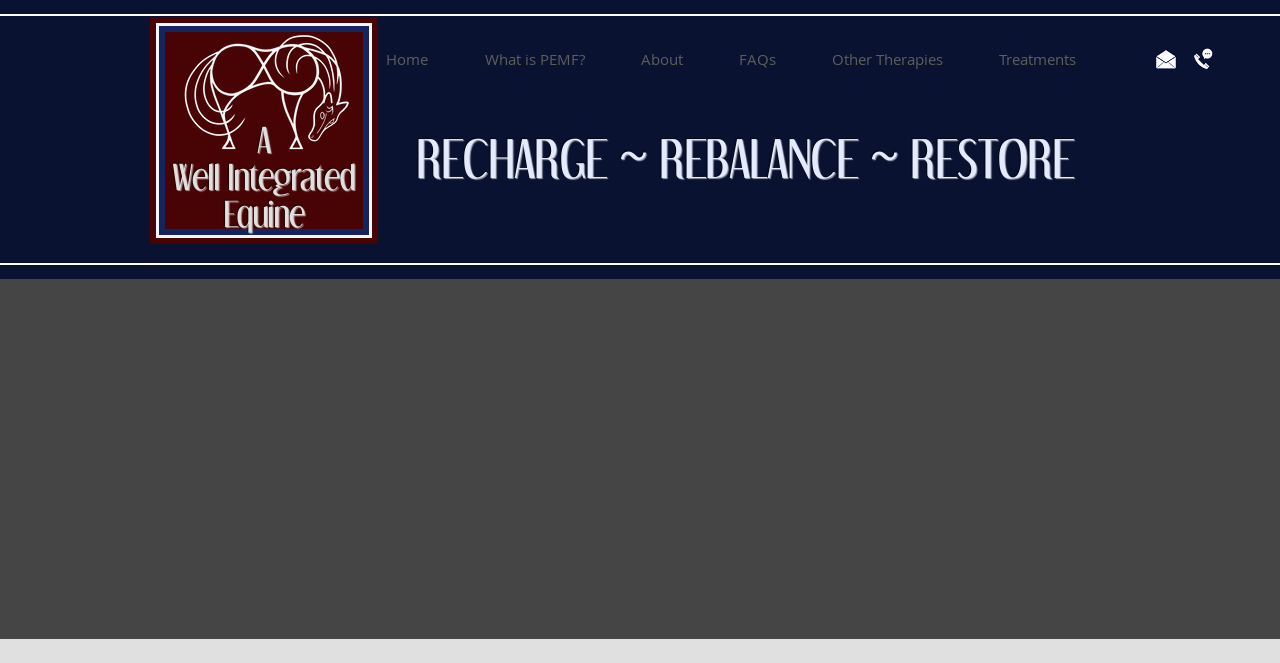Find the bounding box coordinates for the UI element that matches this description: "What is PEMF?".

[0.367, 0.05, 0.489, 0.128]